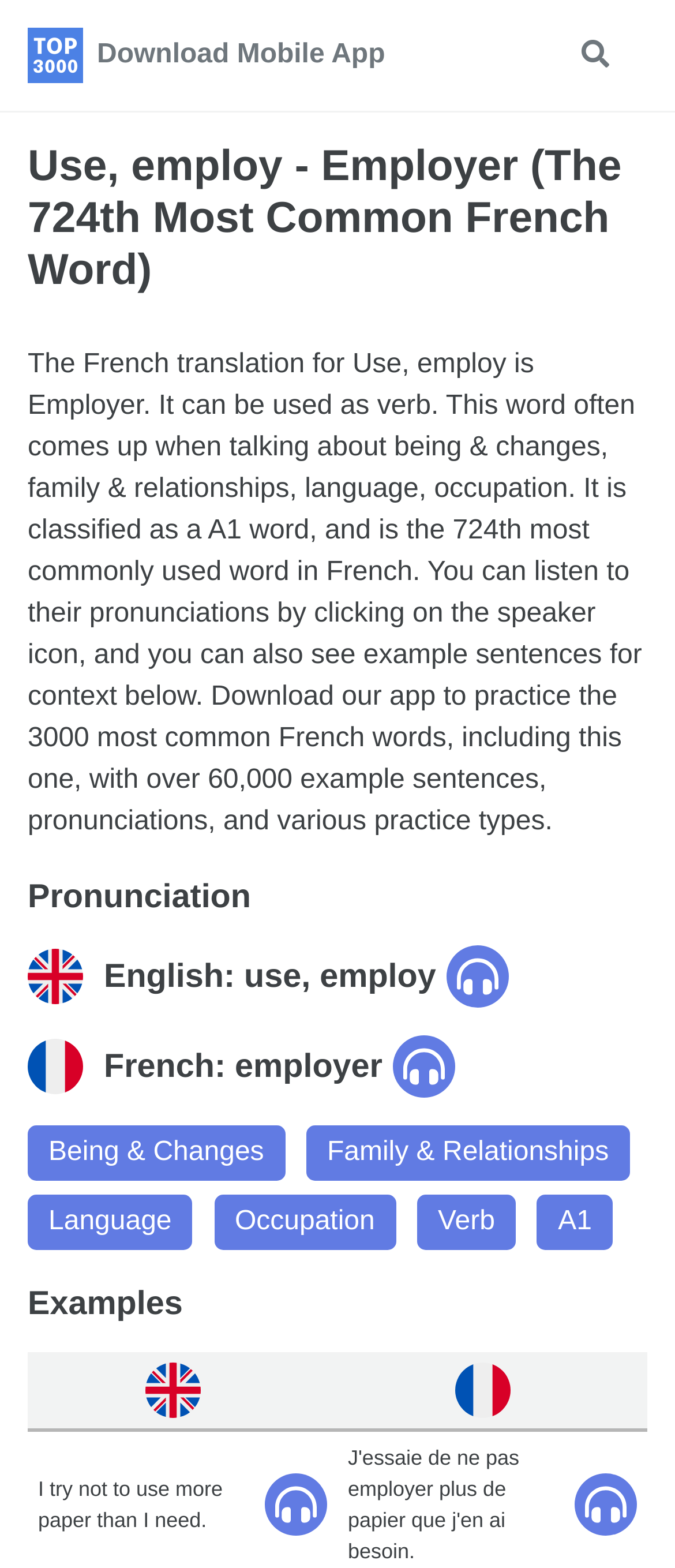Using the details from the image, please elaborate on the following question: What is the classification of the word 'Employer'?

The webpage classifies the word 'Employer' as an A1 word. This information is provided in the static text element with the description 'It is classified as a A1 word...'.